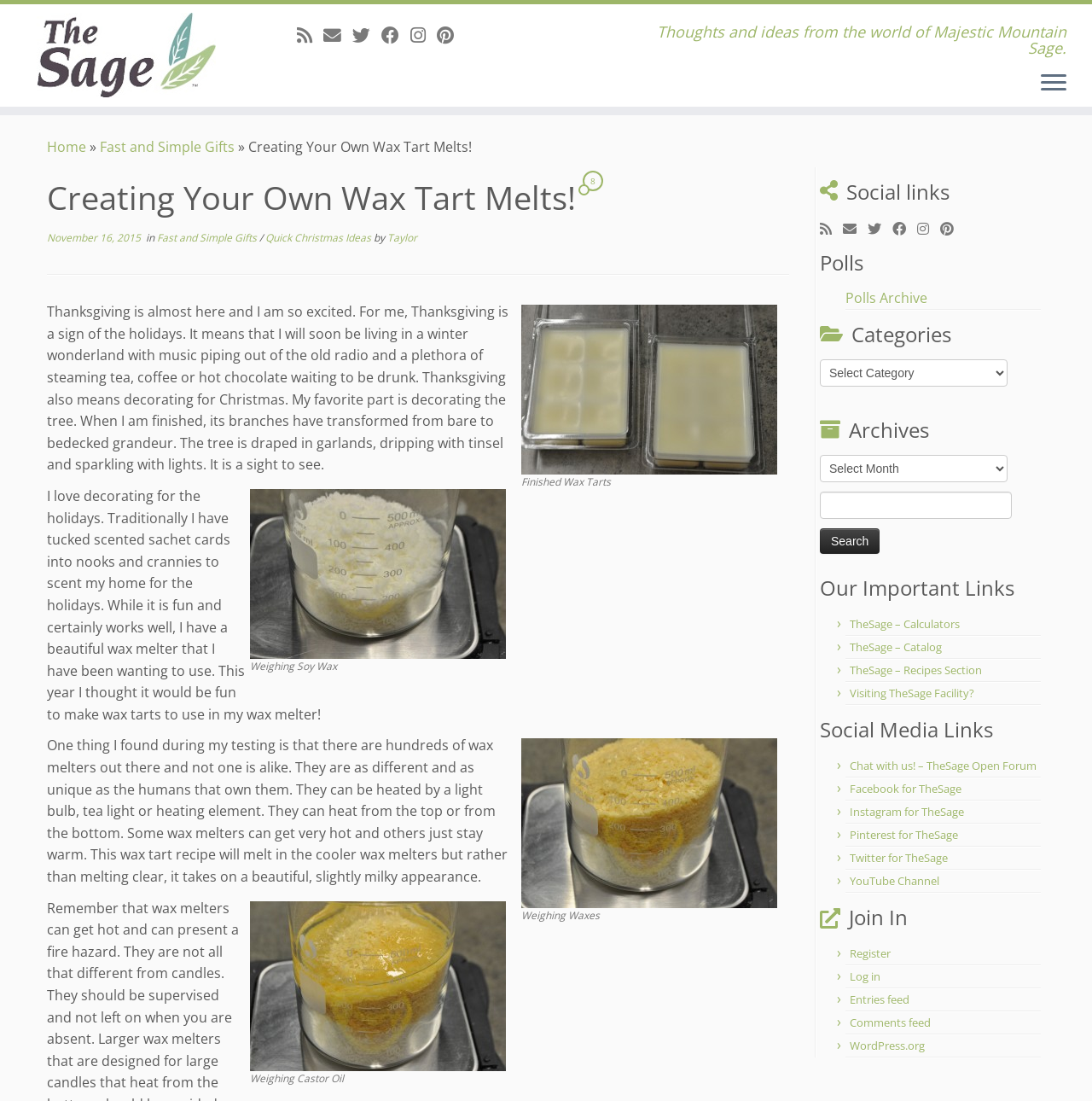Extract the main headline from the webpage and generate its text.

Creating Your Own Wax Tart Melts! 8